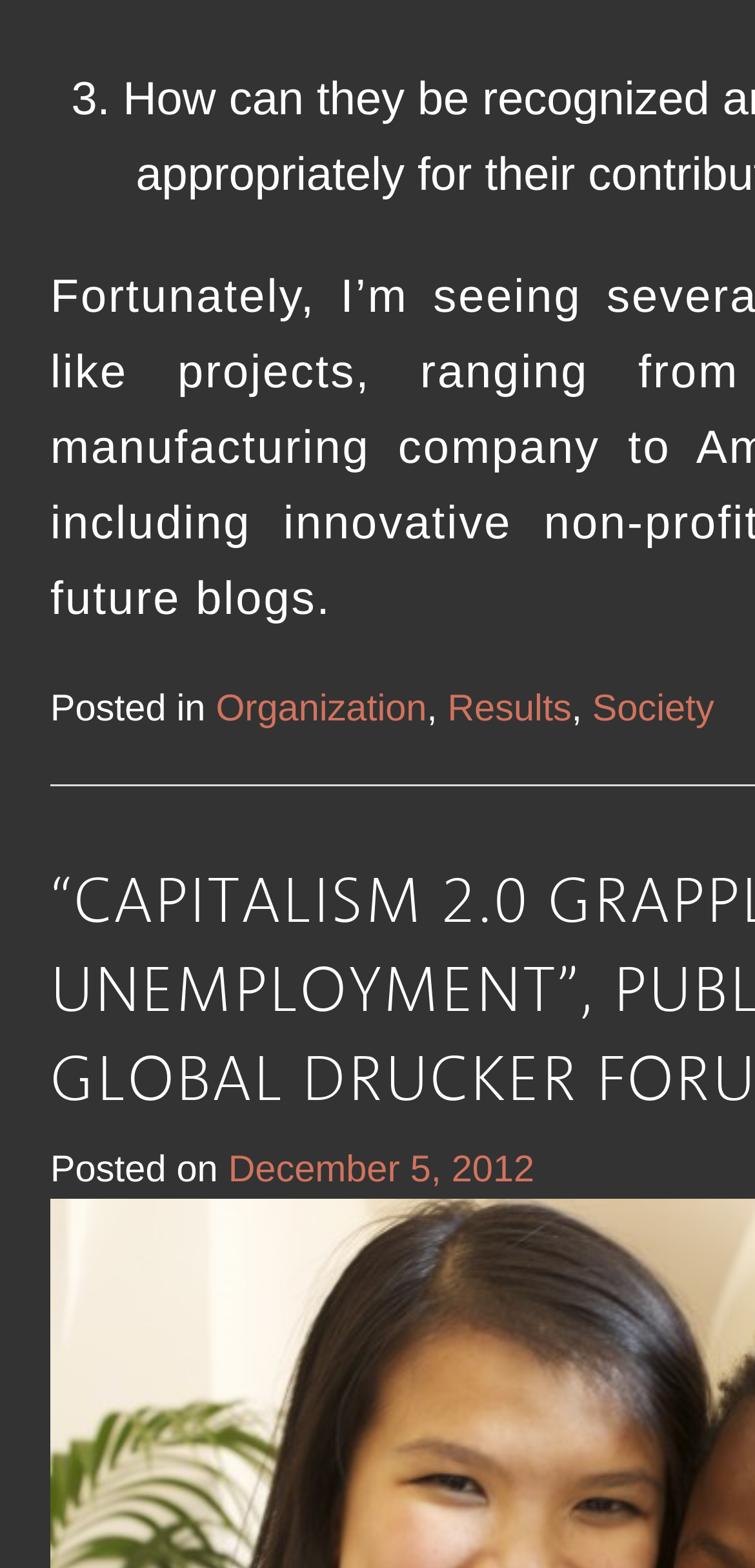Please reply to the following question with a single word or a short phrase:
How many links are there after 'Posted in'?

3